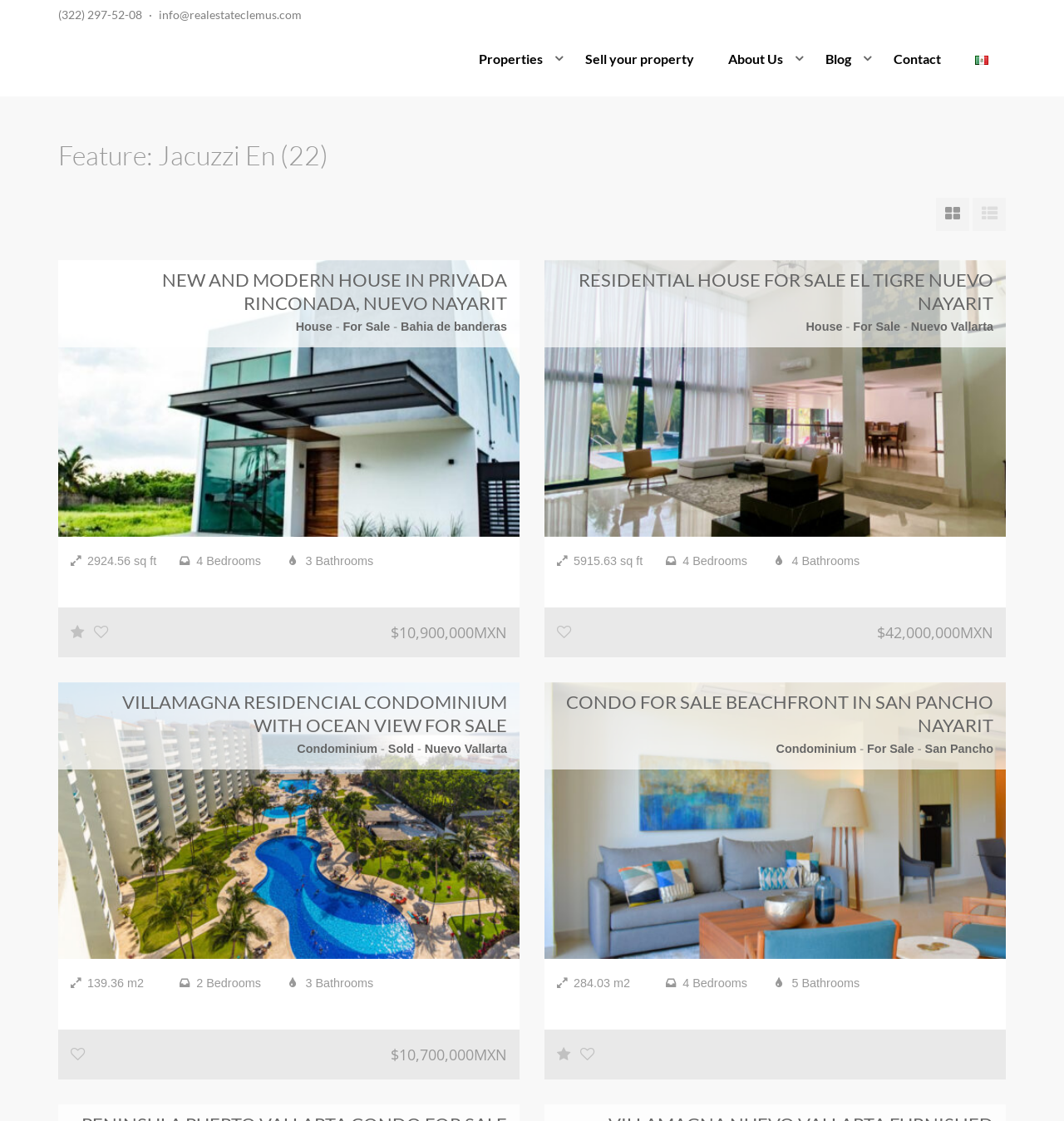Could you specify the bounding box coordinates for the clickable section to complete the following instruction: "Switch to 'List View'"?

[0.914, 0.176, 0.945, 0.206]